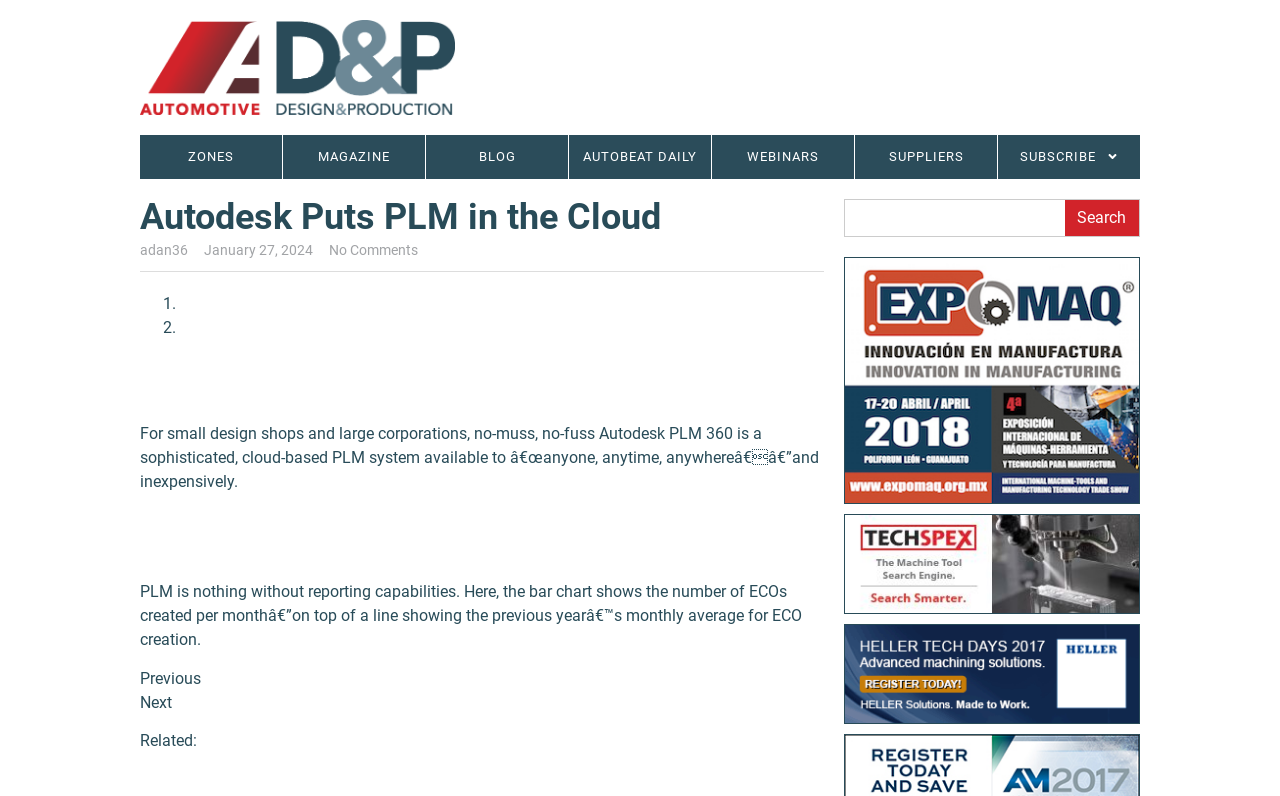Please find the bounding box coordinates of the element's region to be clicked to carry out this instruction: "Subscribe to the newsletter".

[0.78, 0.17, 0.891, 0.225]